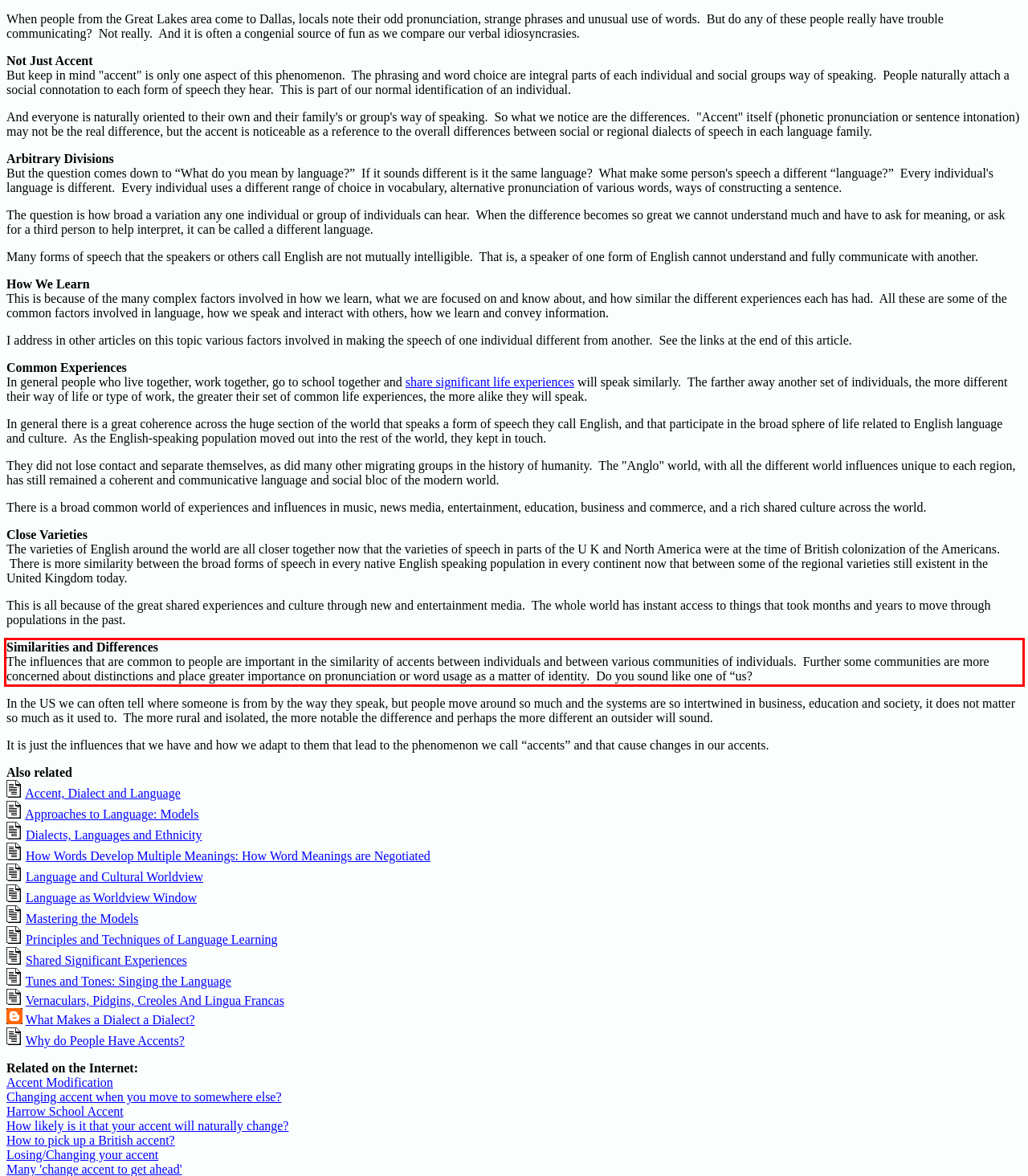Inspect the webpage screenshot that has a red bounding box and use OCR technology to read and display the text inside the red bounding box.

Similarities and Differences The influences that are common to people are important in the similarity of accents between individuals and between various communities of individuals. Further some communities are more concerned about distinctions and place greater importance on pronunciation or word usage as a matter of identity. Do you sound like one of “us?